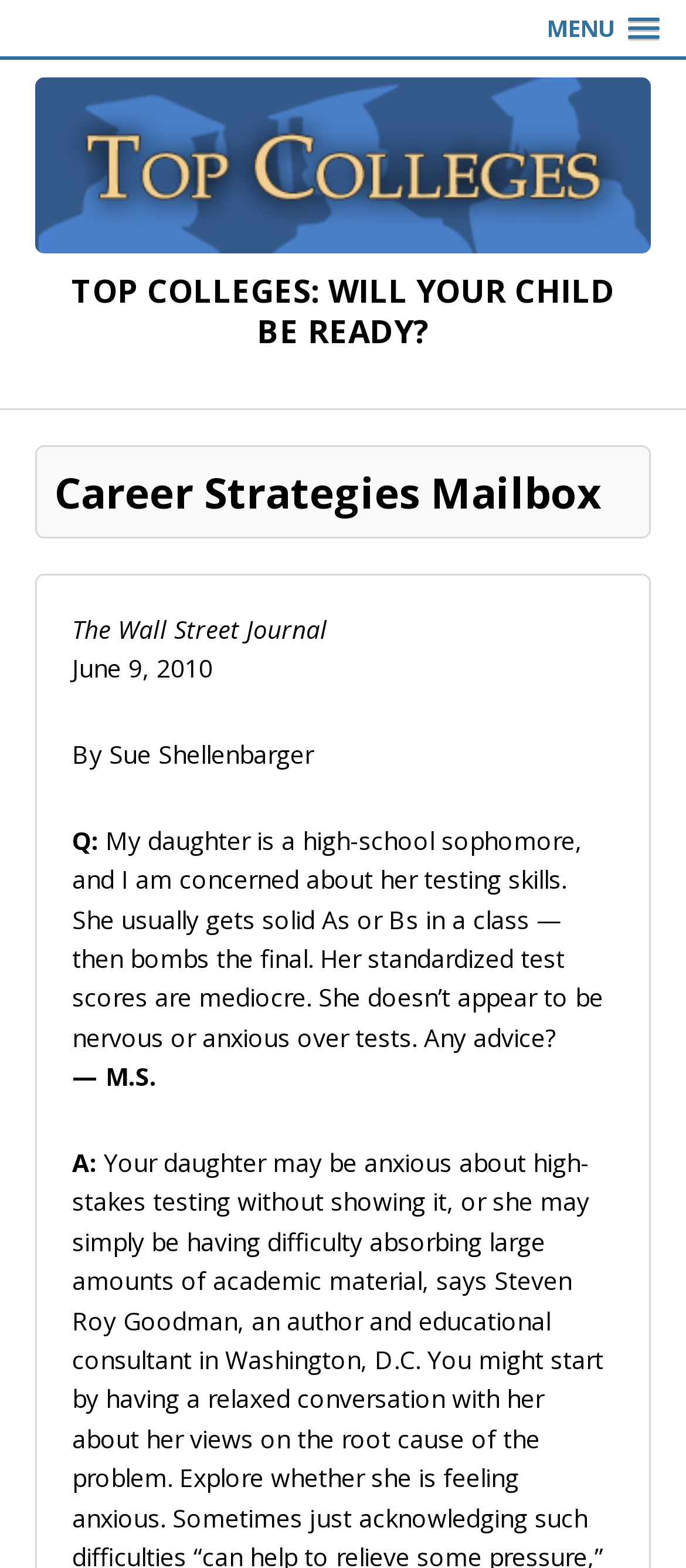Create a detailed narrative of the webpage’s visual and textual elements.

The webpage appears to be an article or blog post from the Career Strategies Mailbox section, with a focus on top colleges and preparing for standardized tests. At the top right corner, there is a "MENU" link that has a popup menu. Below this, there is a large heading that spans the width of the page, reading "TOP COLLEGES: WILL YOUR CHILD BE READY?" accompanied by an image.

Above the main content area, the title "Career Strategies Mailbox" is displayed prominently. The article itself is attributed to The Wall Street Journal, dated June 9, 2010, and written by Sue Shellenbarger. The content is presented in a question-and-answer format, with a question from a parent concerned about their daughter's testing skills, followed by a response. The question is indented and spans most of the width of the page, while the attribution "— M.S." is placed below it. The response is denoted by "A:" and is also indented.